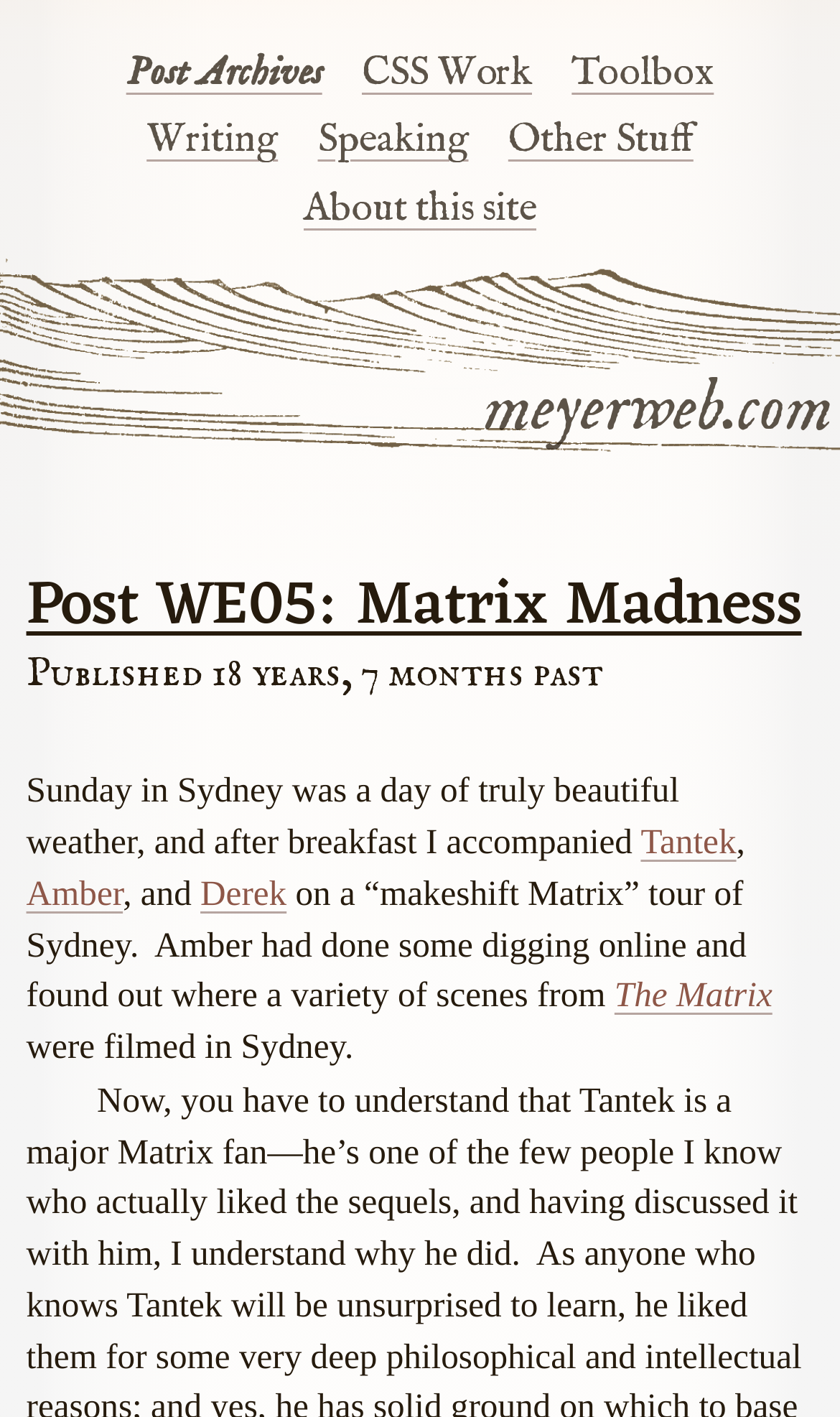Given the element description About this site, predict the bounding box coordinates for the UI element in the webpage screenshot. The format should be (top-left x, top-left y, bottom-right x, bottom-right y), and the values should be between 0 and 1.

[0.362, 0.13, 0.638, 0.164]